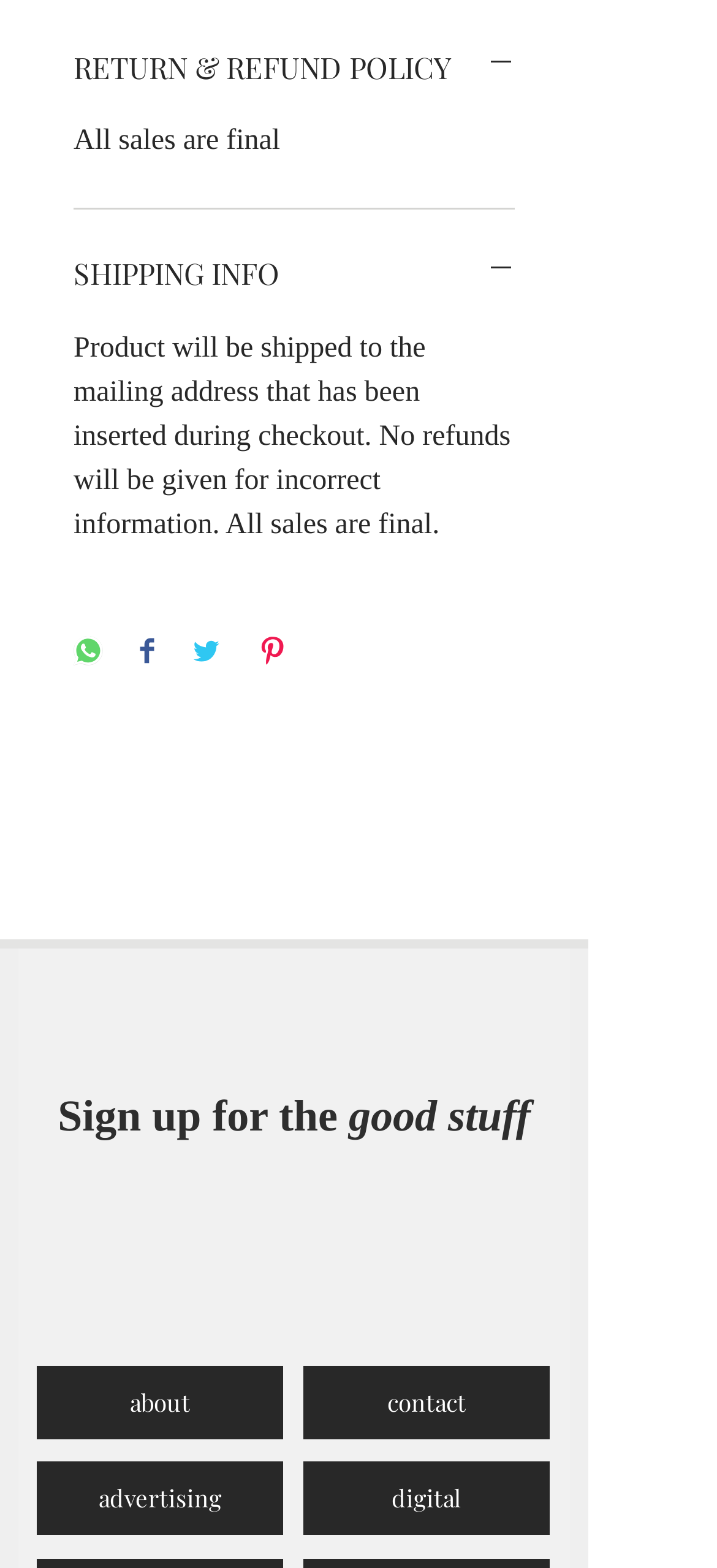Find the bounding box coordinates of the element to click in order to complete this instruction: "Sign up for the good stuff". The bounding box coordinates must be four float numbers between 0 and 1, denoted as [left, top, right, bottom].

[0.097, 0.749, 0.749, 0.803]